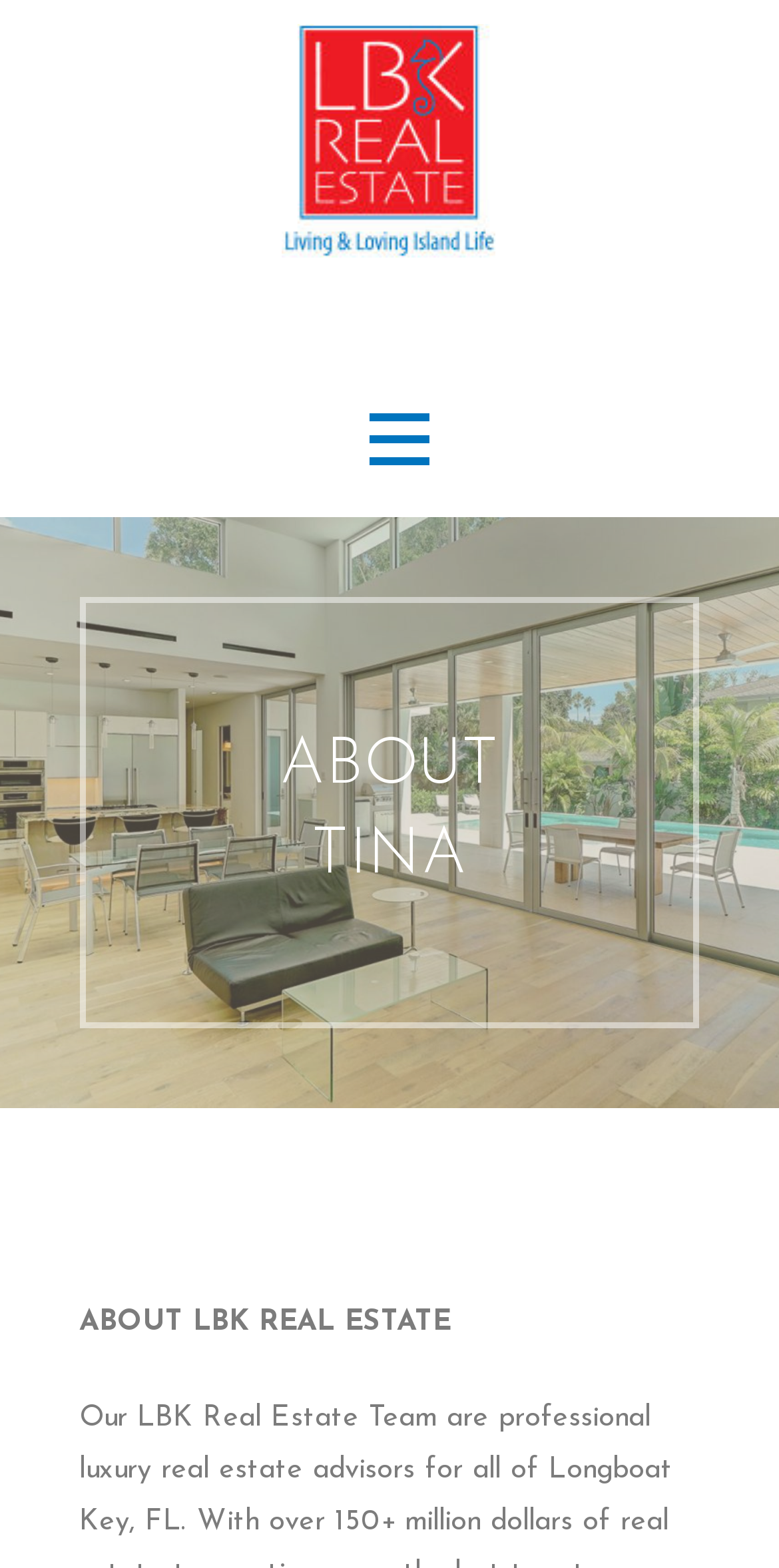What is the name of the real estate company?
Using the screenshot, give a one-word or short phrase answer.

LBK Real Estate